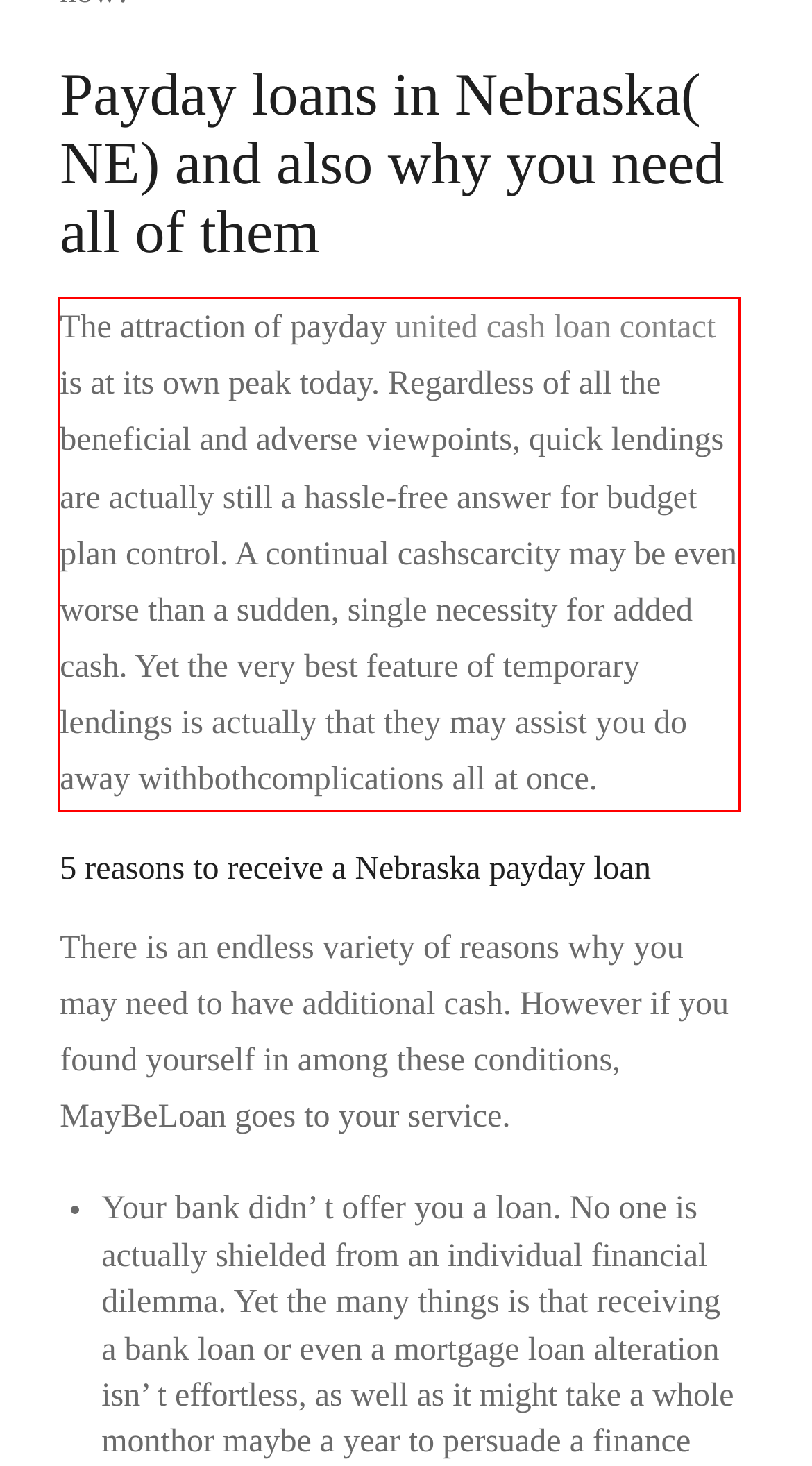You have a screenshot of a webpage with a red bounding box. Use OCR to generate the text contained within this red rectangle.

The attraction of payday united cash loan contact is at its own peak today. Regardless of all the beneficial and adverse viewpoints, quick lendings are actually still a hassle-free answer for budget plan control. A continual cashscarcity may be even worse than a sudden, single necessity for added cash. Yet the very best feature of temporary lendings is actually that they may assist you do away withbothcomplications all at once.